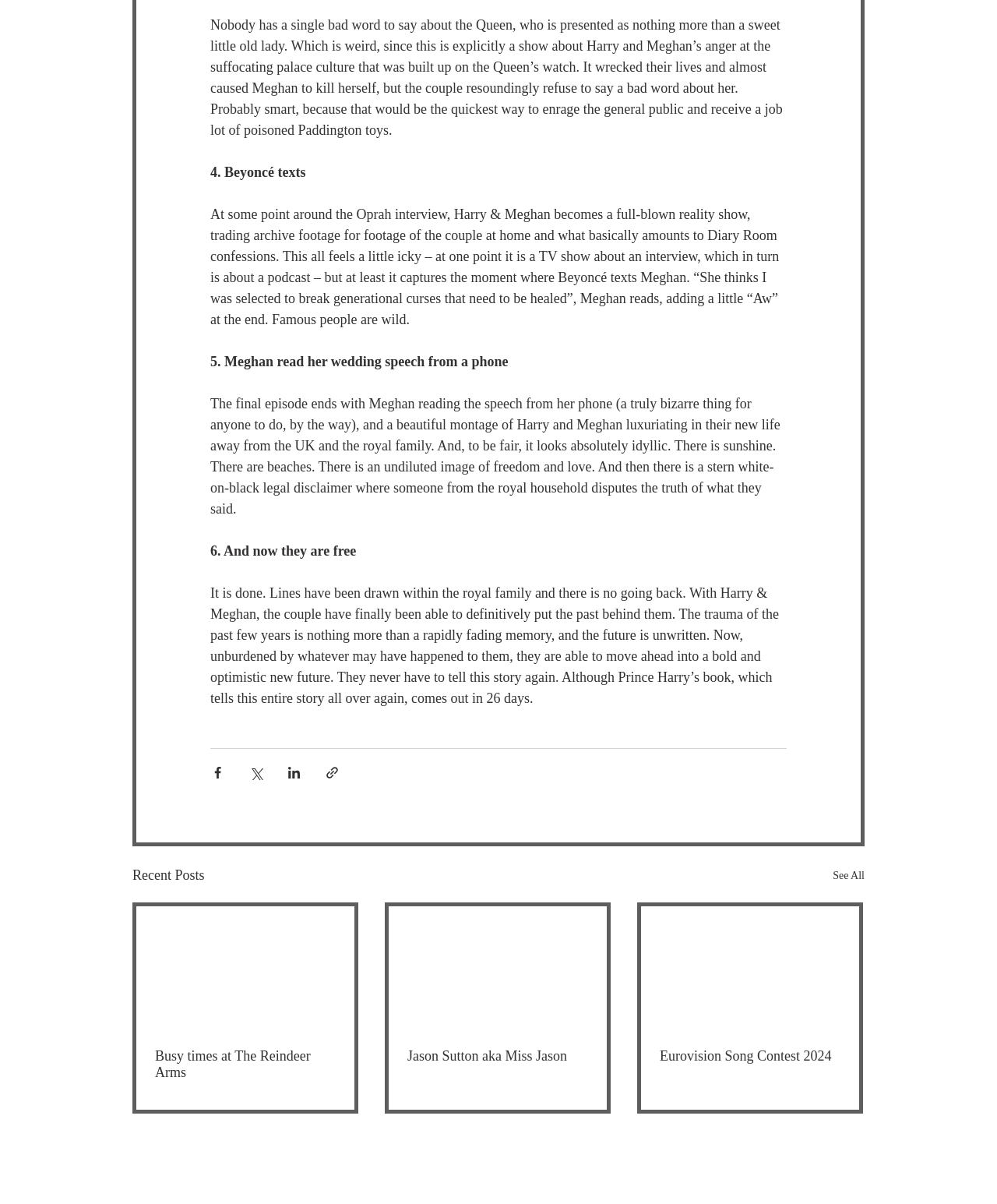Based on what you see in the screenshot, provide a thorough answer to this question: What is the purpose of the buttons at the bottom?

The buttons at the bottom of the page, labeled 'Share via Facebook', 'Share via Twitter', 'Share via LinkedIn', and 'Share via link', are intended for users to share the article on various social media platforms or via a link.